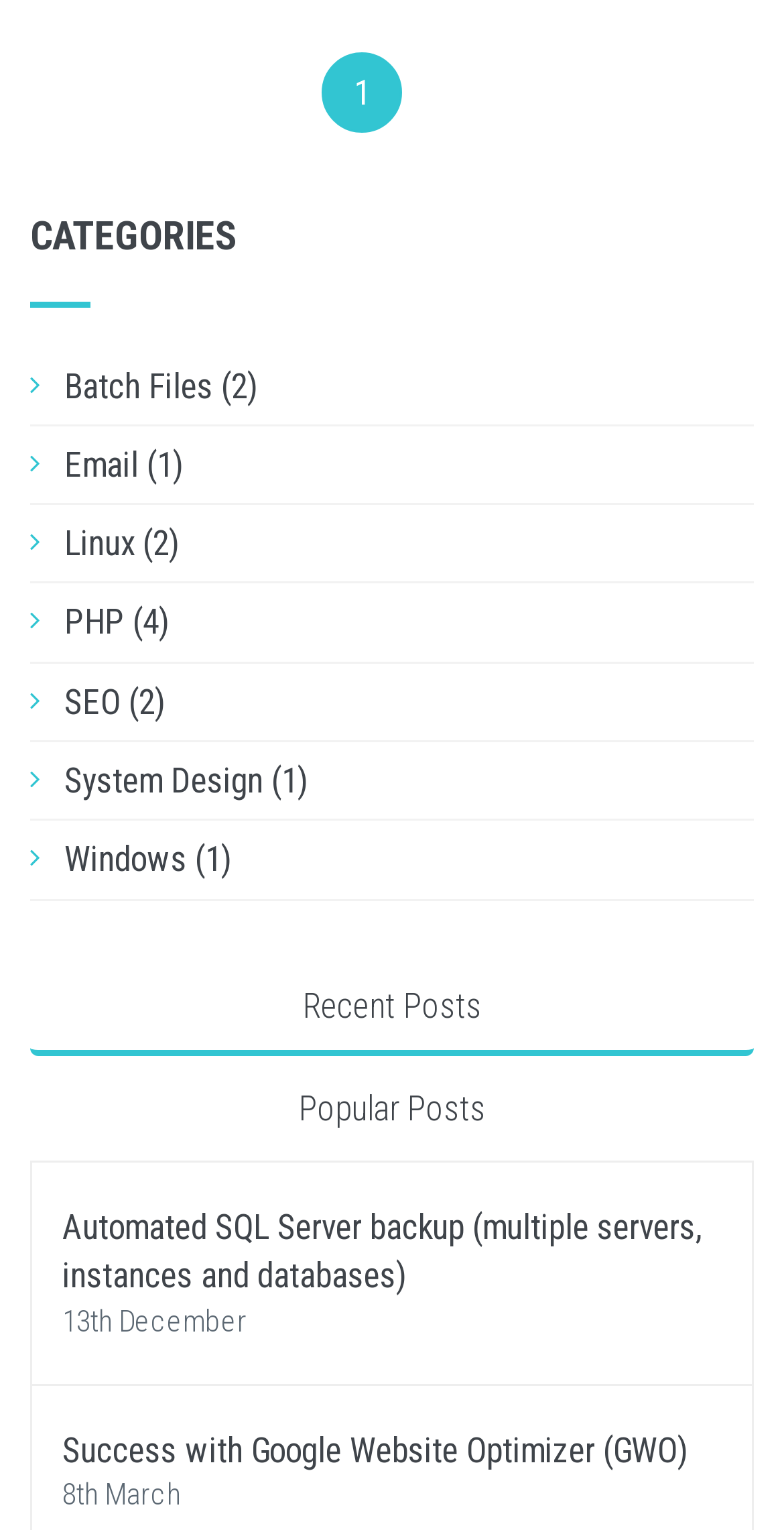Highlight the bounding box coordinates of the element you need to click to perform the following instruction: "Browse PHP."

[0.082, 0.394, 0.215, 0.42]